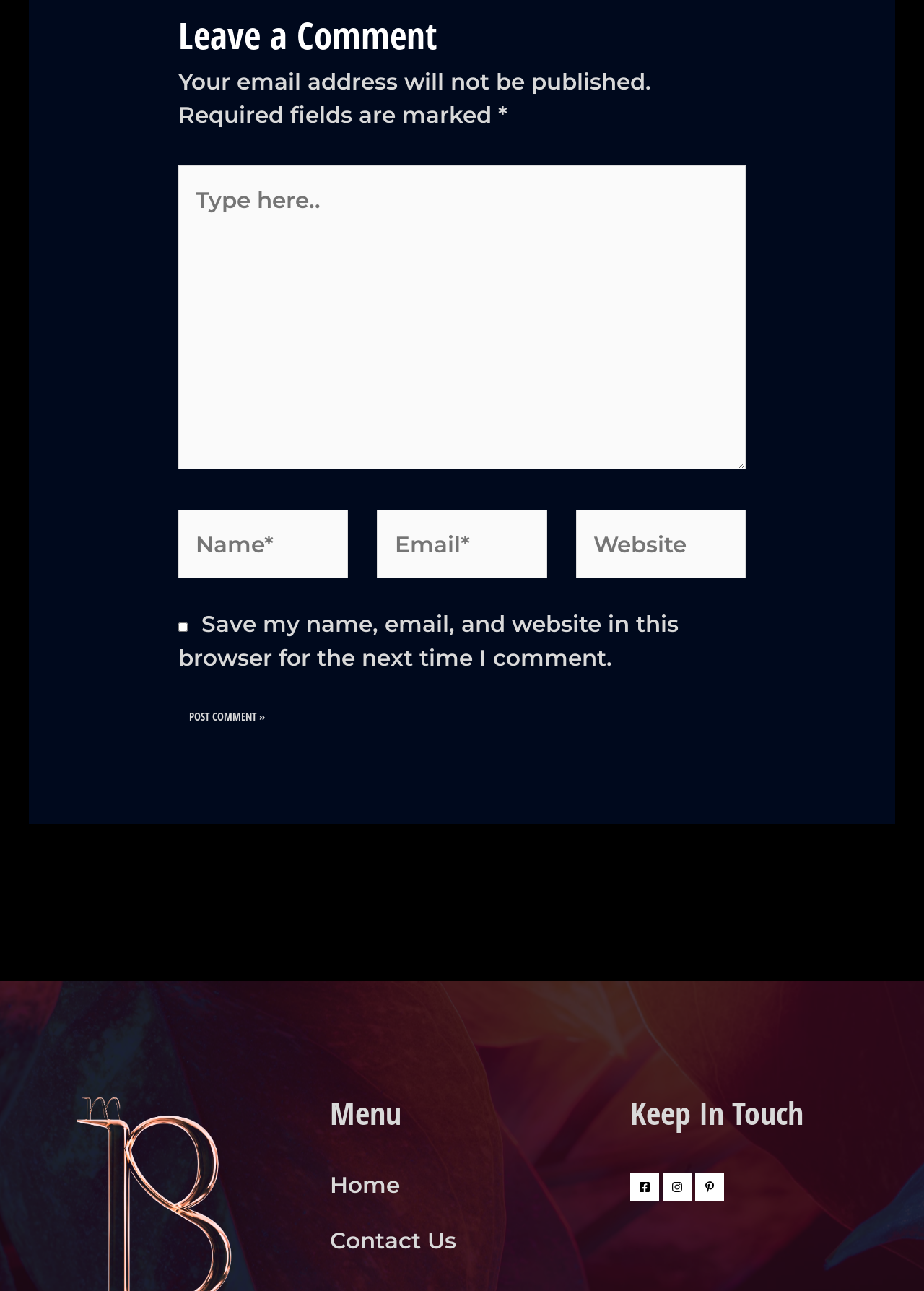Find the bounding box coordinates of the area to click in order to follow the instruction: "Click to post your comment".

[0.193, 0.542, 0.298, 0.569]